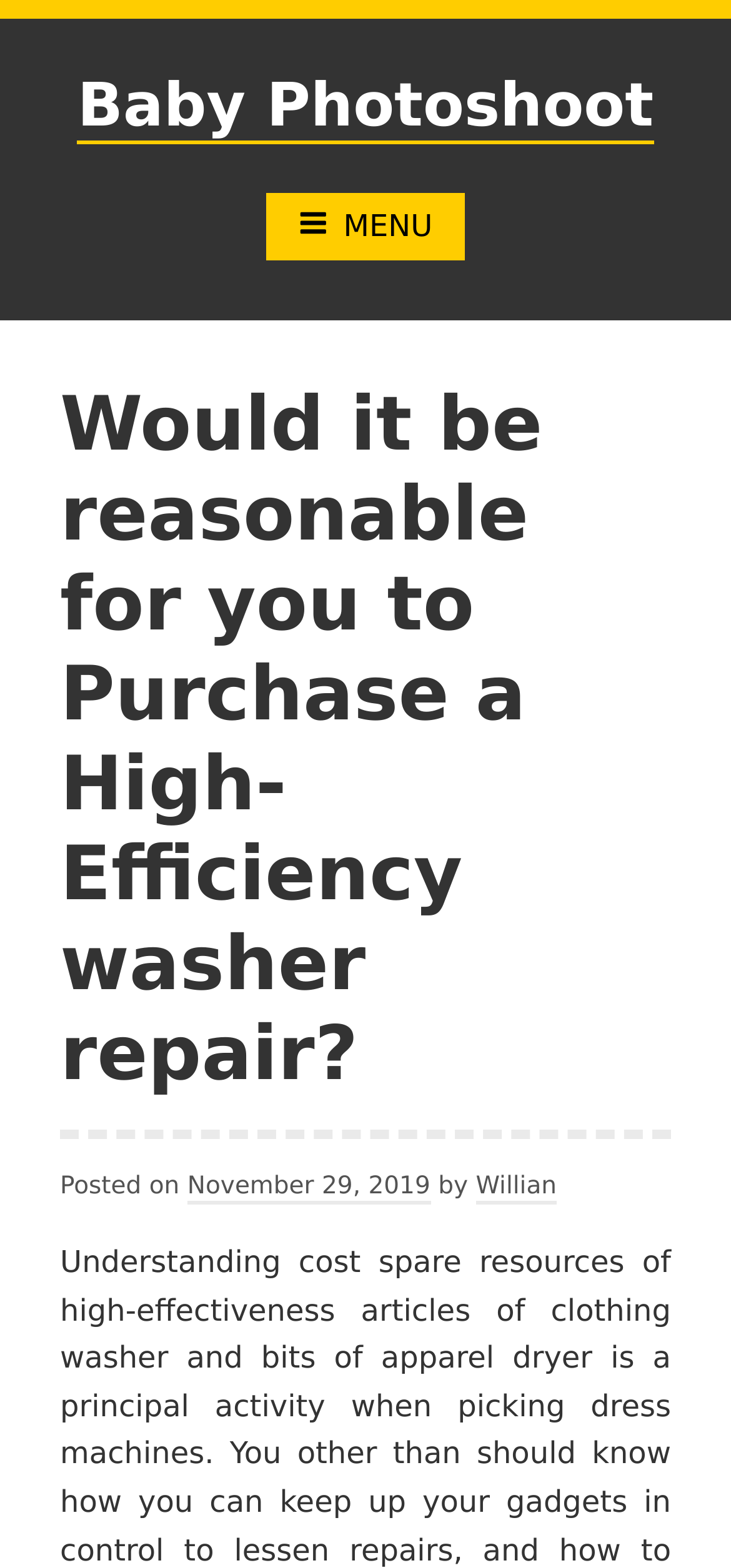Using the description: "November 29, 2019November 25, 2019", determine the UI element's bounding box coordinates. Ensure the coordinates are in the format of four float numbers between 0 and 1, i.e., [left, top, right, bottom].

[0.256, 0.748, 0.589, 0.768]